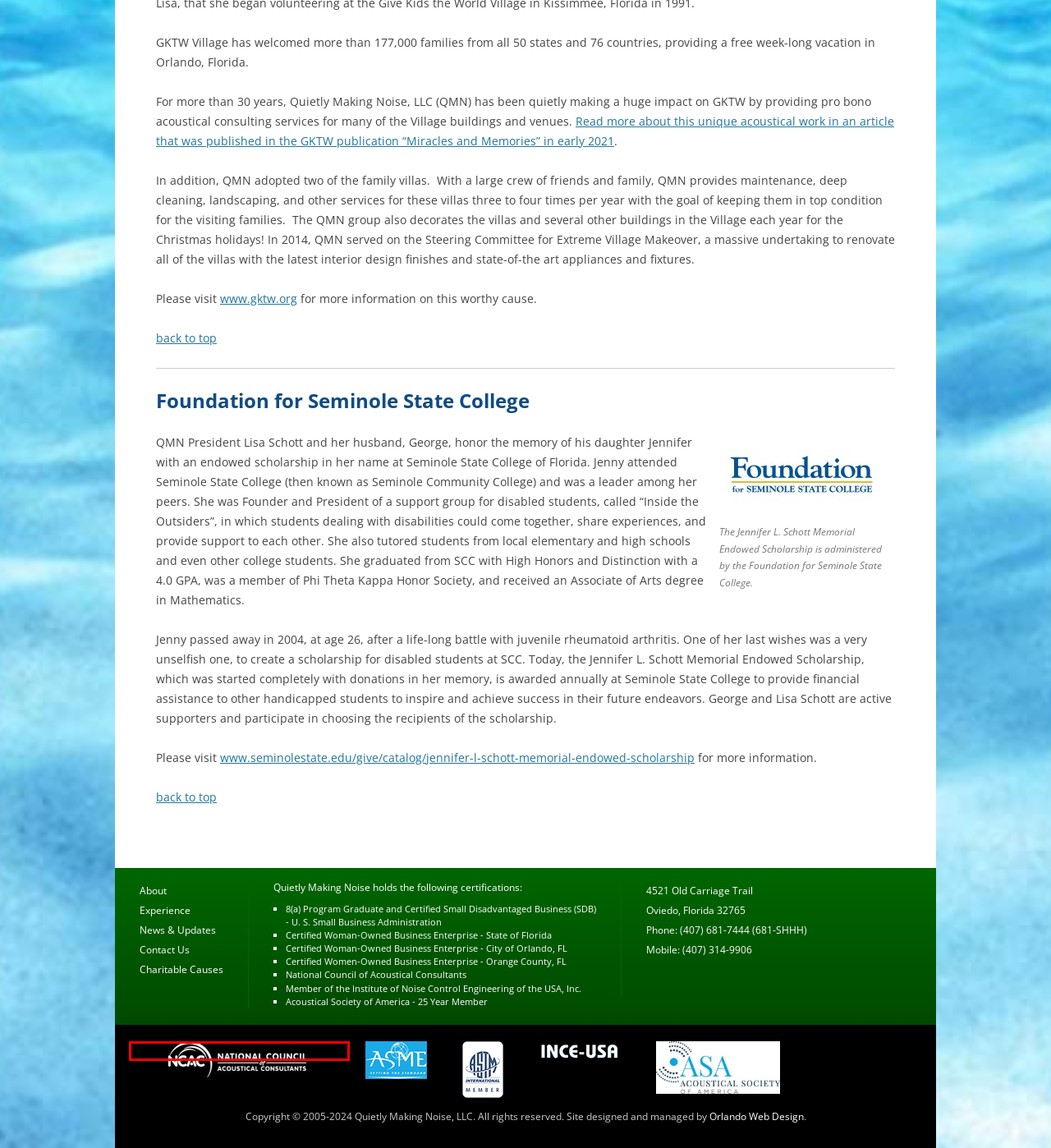Examine the screenshot of a webpage with a red bounding box around a UI element. Select the most accurate webpage description that corresponds to the new page after clicking the highlighted element. Here are the choices:
A. Give Kids The World Village | Top-Rated Charity  |
B. Home - Institute of Noise Control Engineering
C. Experience | Quietly Making Noise
D. ASTM International - Standards Worldwide
E. Give to the Jennifer L. Schott Memorial Endowed Scholarship - Seminole State College
F. The American Society of Mechanical Engineers - ASME
G. National Council of Acoustical Consultants
H. LibbeyDesign – Websites for Your World

G